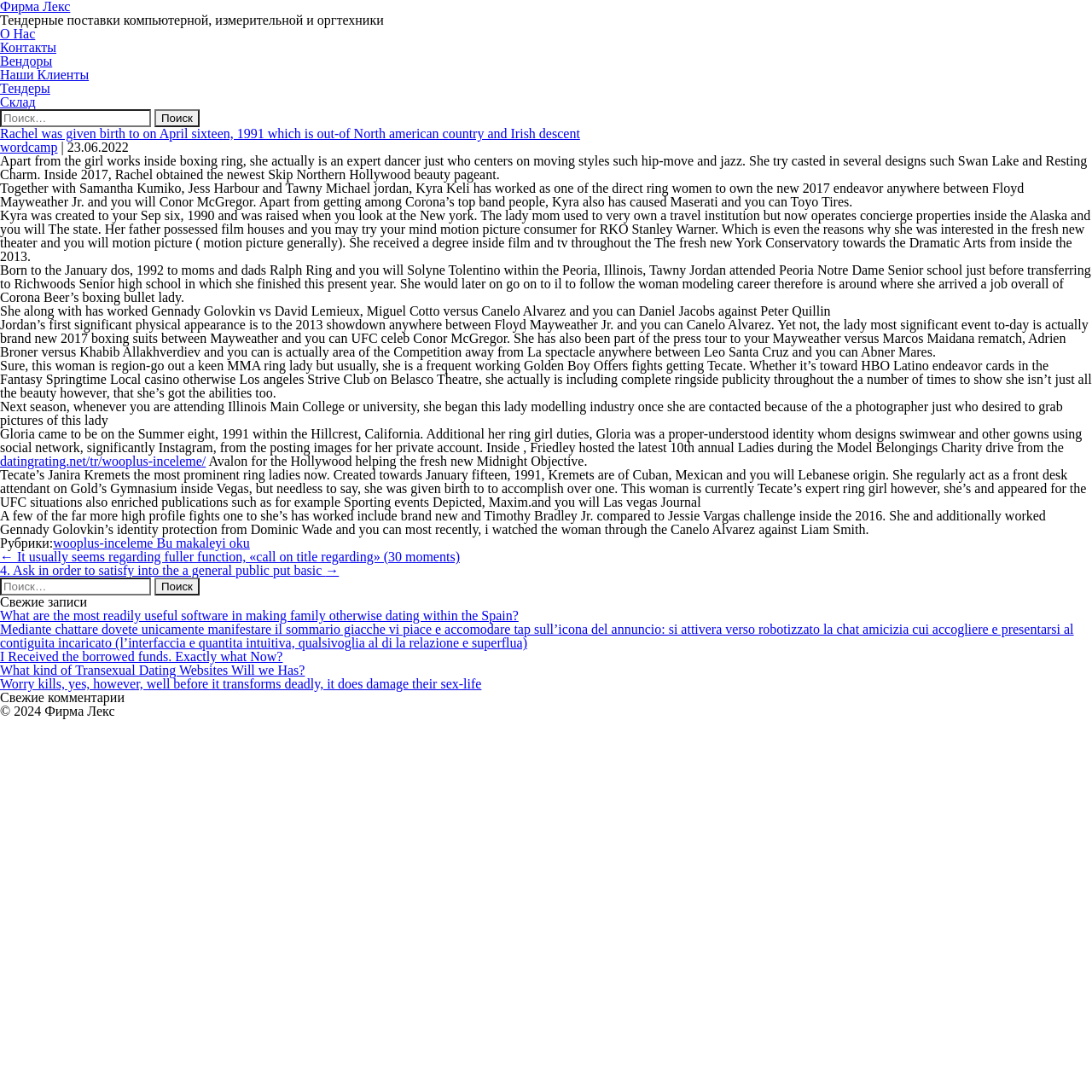Given the element description parent_node: Найти: name="s" placeholder="Поиск…", predict the bounding box coordinates for the UI element in the webpage screenshot. The format should be (top-left x, top-left y, bottom-right x, bottom-right y), and the values should be between 0 and 1.

[0.0, 0.529, 0.138, 0.545]